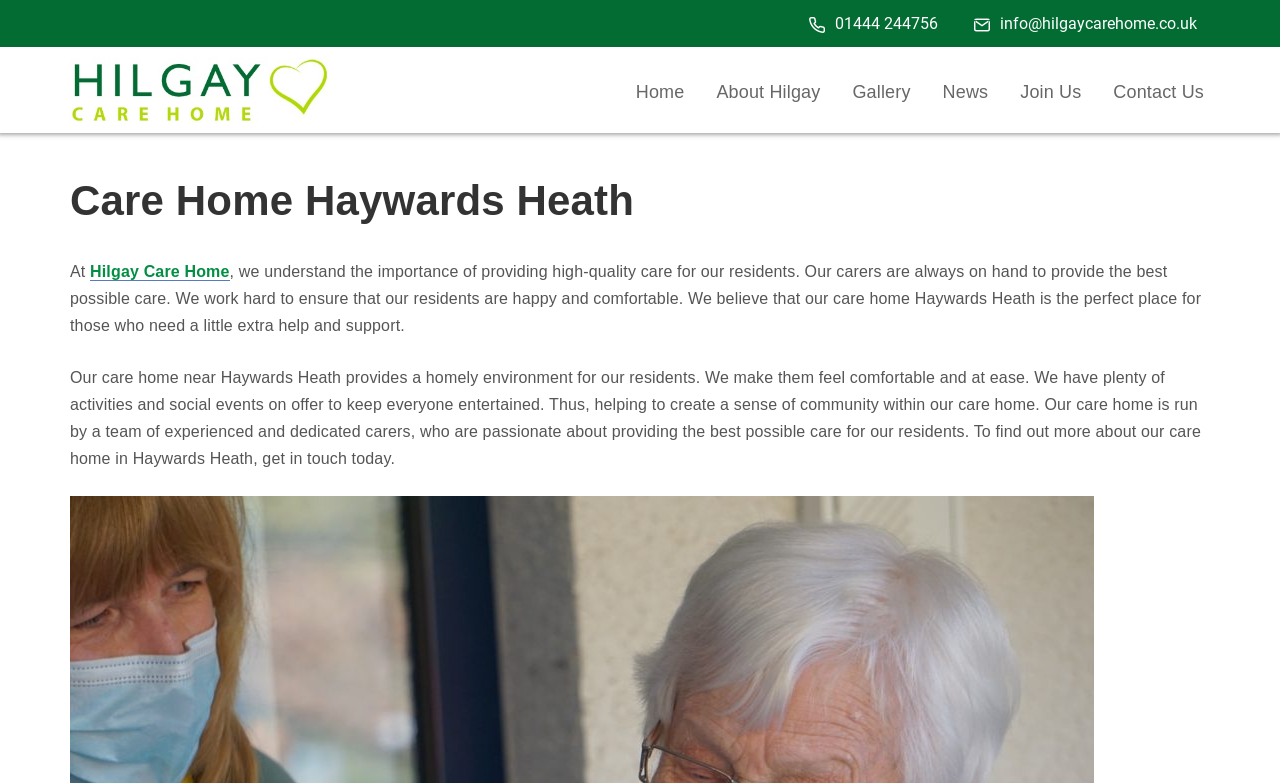Provide the bounding box coordinates, formatted as (top-left x, top-left y, bottom-right x, bottom-right y), with all values being floating point numbers between 0 and 1. Identify the bounding box of the UI element that matches the description: Join us

[0.777, 0.086, 0.865, 0.15]